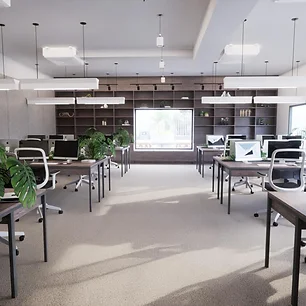Please provide a brief answer to the question using only one word or phrase: 
What is placed on the desks to promote well-being?

Lush green plants